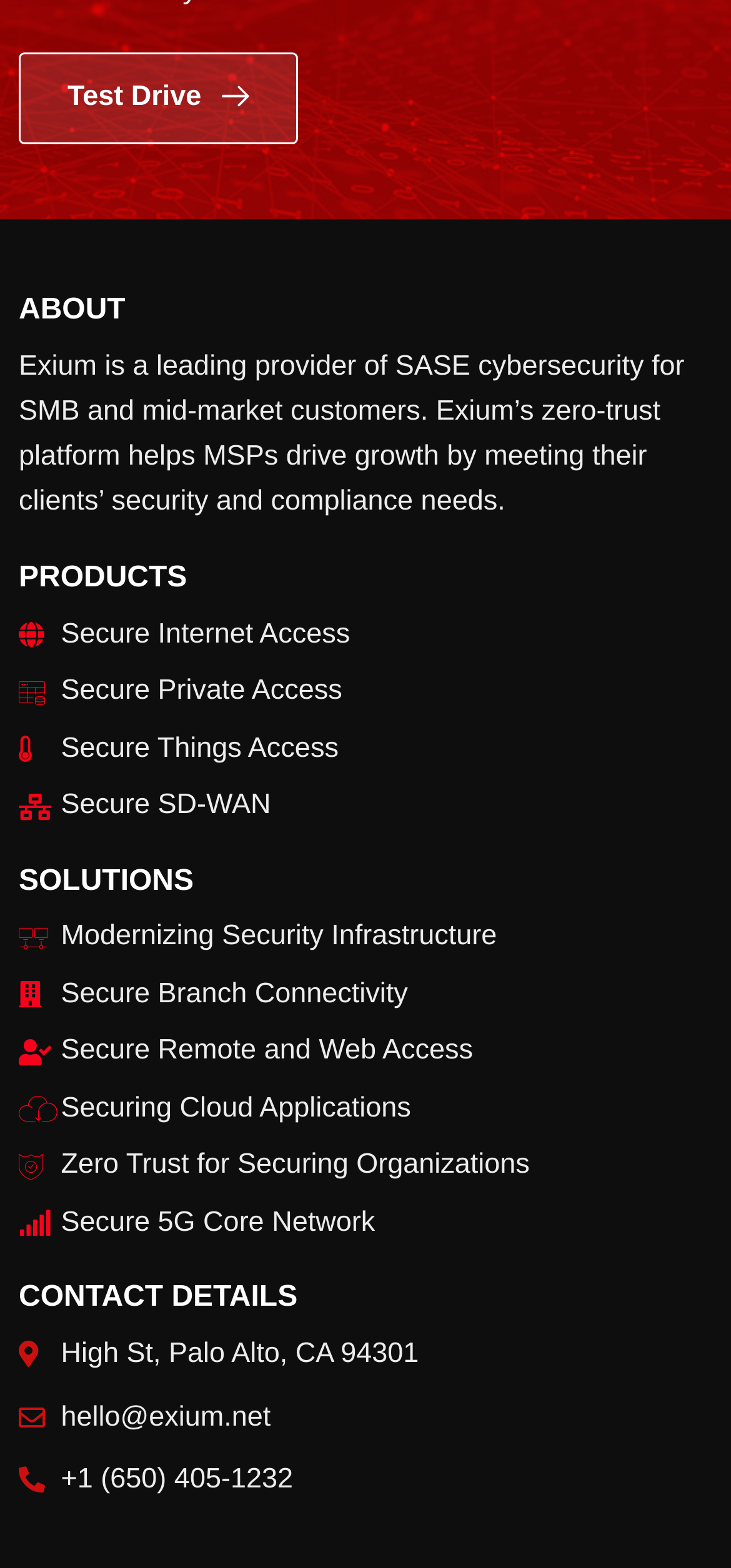Please specify the bounding box coordinates of the region to click in order to perform the following instruction: "Click the 'Test Drive' button".

[0.026, 0.033, 0.409, 0.092]